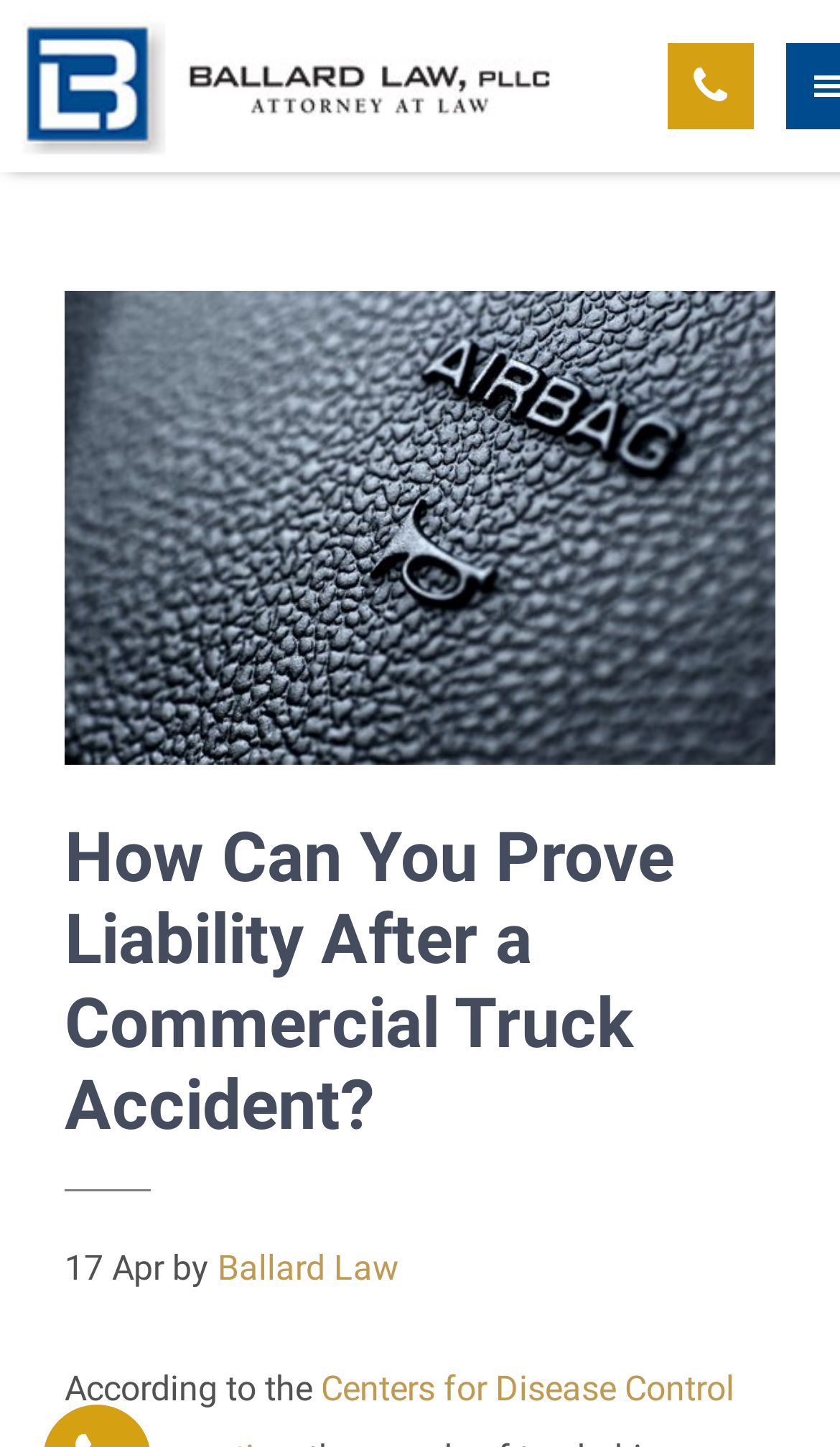Please provide the bounding box coordinates in the format (top-left x, top-left y, bottom-right x, bottom-right y). Remember, all values are floating point numbers between 0 and 1. What is the bounding box coordinate of the region described as: Ballard Law

[0.259, 0.863, 0.474, 0.891]